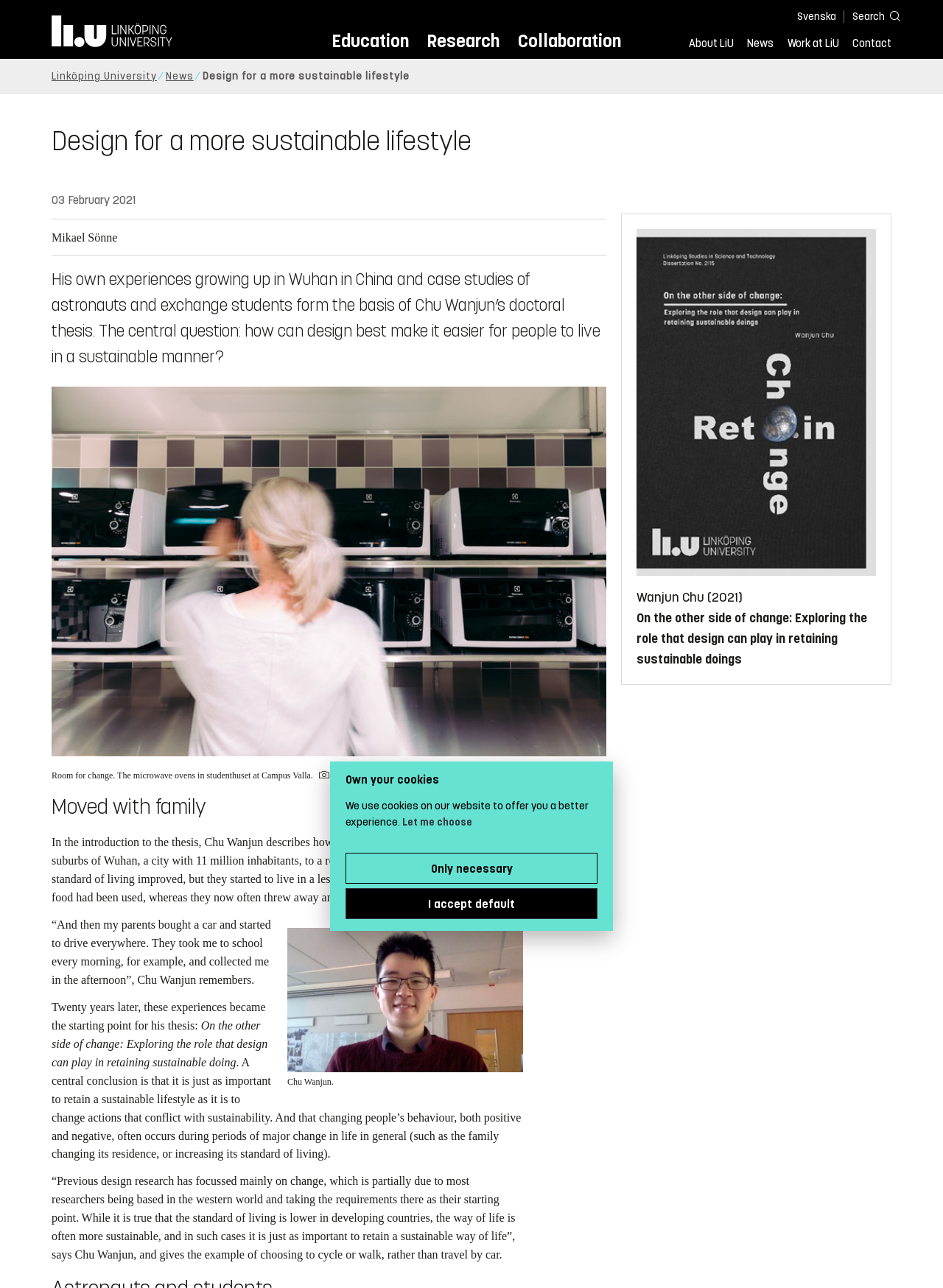Give a comprehensive overview of the webpage, including key elements.

This webpage is about Linköping University, with a focus on a doctoral thesis by Chu Wanjun on designing for a more sustainable lifestyle. At the top, there are several links to different sections of the university's website, including "Education", "Research", "Collaboration", and "News". Below these links, there is a navigation breadcrumb trail showing the current page's location within the website.

The main content of the page is divided into several sections. The first section has a heading "Design for a more sustainable lifestyle" and a subheading with the date "03 February 2021" and the author's name "Mikael Sönne". Below this, there is a paragraph of text describing Chu Wanjun's doctoral thesis, which explores how design can make it easier for people to live sustainably.

The next section features an image with a caption "Room for change. The microwave ovens in studenthuset at Campus Valla." and a credit to "Anna Nilsen". Below the image, there is a heading "Moved with family" and a paragraph of text describing how Chu Wanjun's family moved from the suburbs to a residential area close to the city center, which led to a less sustainable lifestyle.

The following sections contain more text and images, including a photo of Chu Wanjun, describing his thesis and its findings. The thesis explores the role of design in retaining sustainable behaviors, particularly during periods of major change in life. There is also a section with a cover image of the publication "On the other side of change: Exploring the role that design can play in retaining sustainable doings" and a link to the publication.

At the bottom of the page, there is a dialog box titled "Own your cookies" with options to choose how cookies are used on the website.